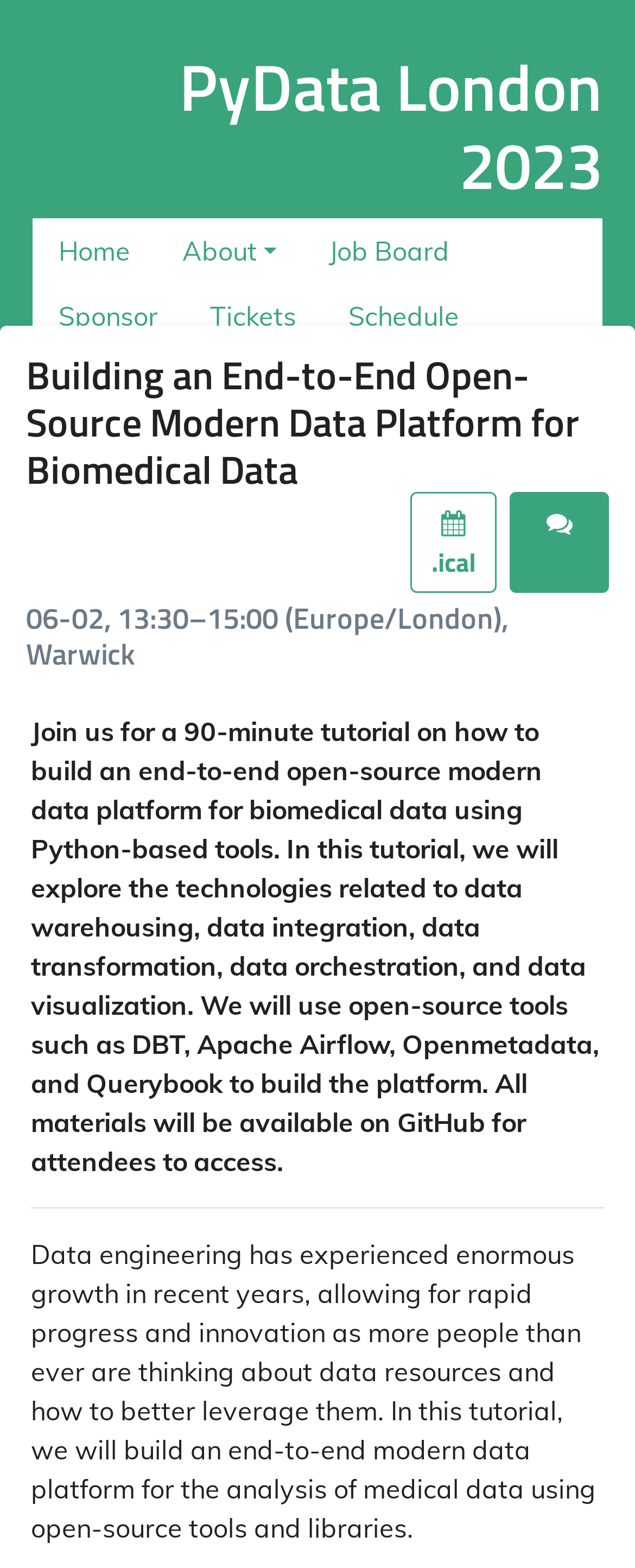What is the duration of the tutorial?
Please provide a single word or phrase based on the screenshot.

90 minutes